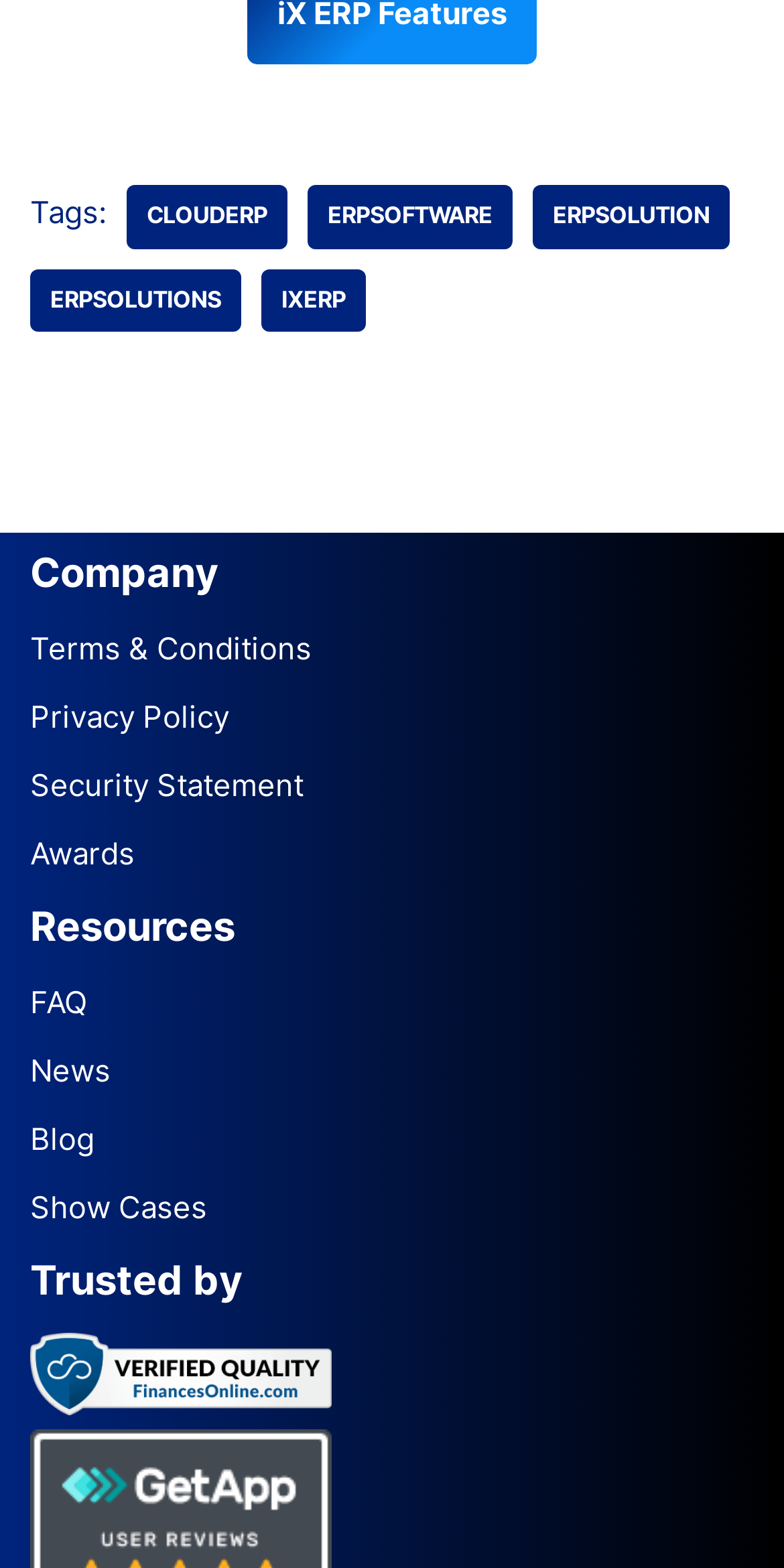Please determine the bounding box coordinates of the element's region to click in order to carry out the following instruction: "Click on CLOUDERP". The coordinates should be four float numbers between 0 and 1, i.e., [left, top, right, bottom].

[0.162, 0.118, 0.367, 0.158]